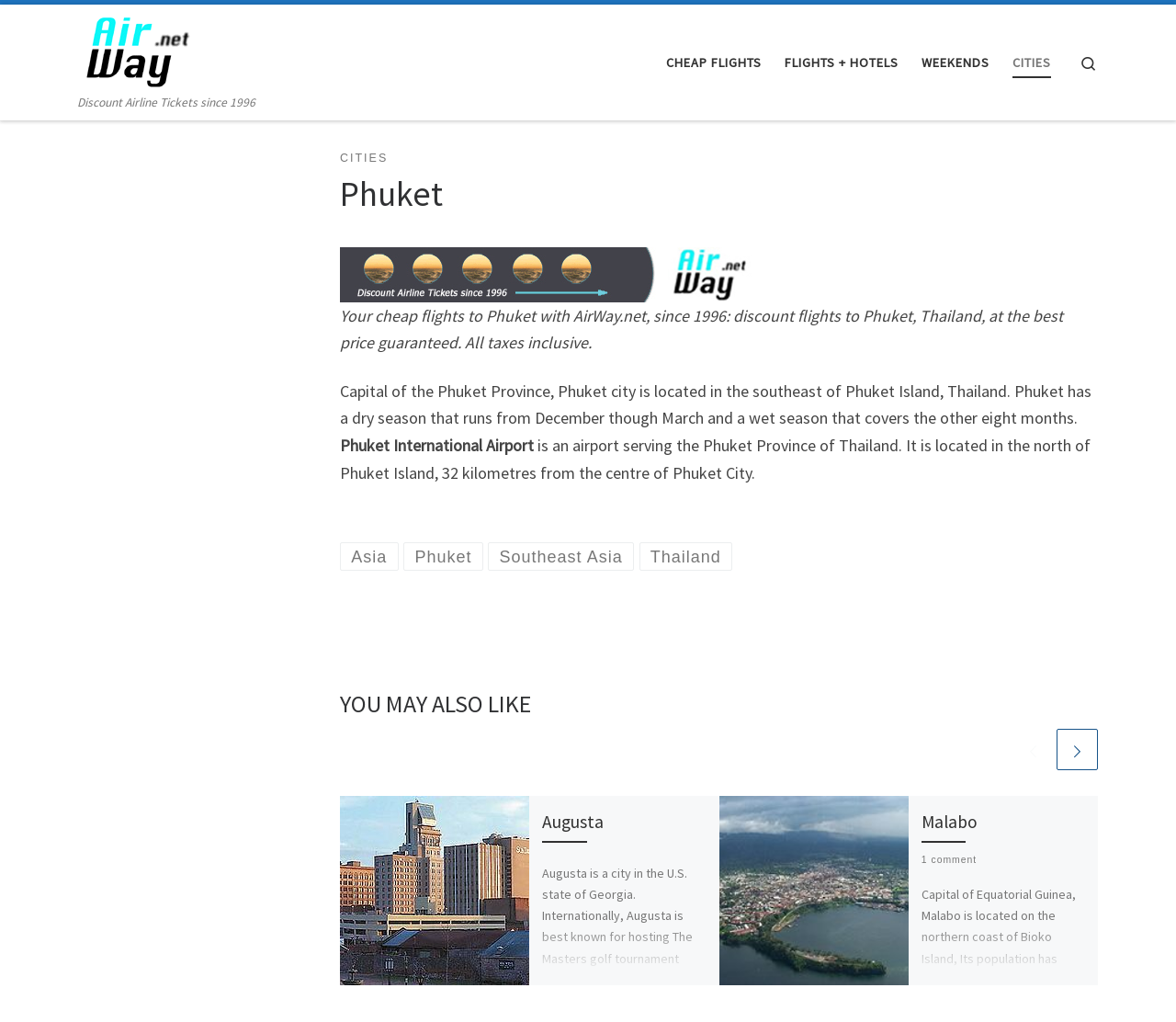Indicate the bounding box coordinates of the element that must be clicked to execute the instruction: "Explore cities". The coordinates should be given as four float numbers between 0 and 1, i.e., [left, top, right, bottom].

[0.856, 0.04, 0.899, 0.082]